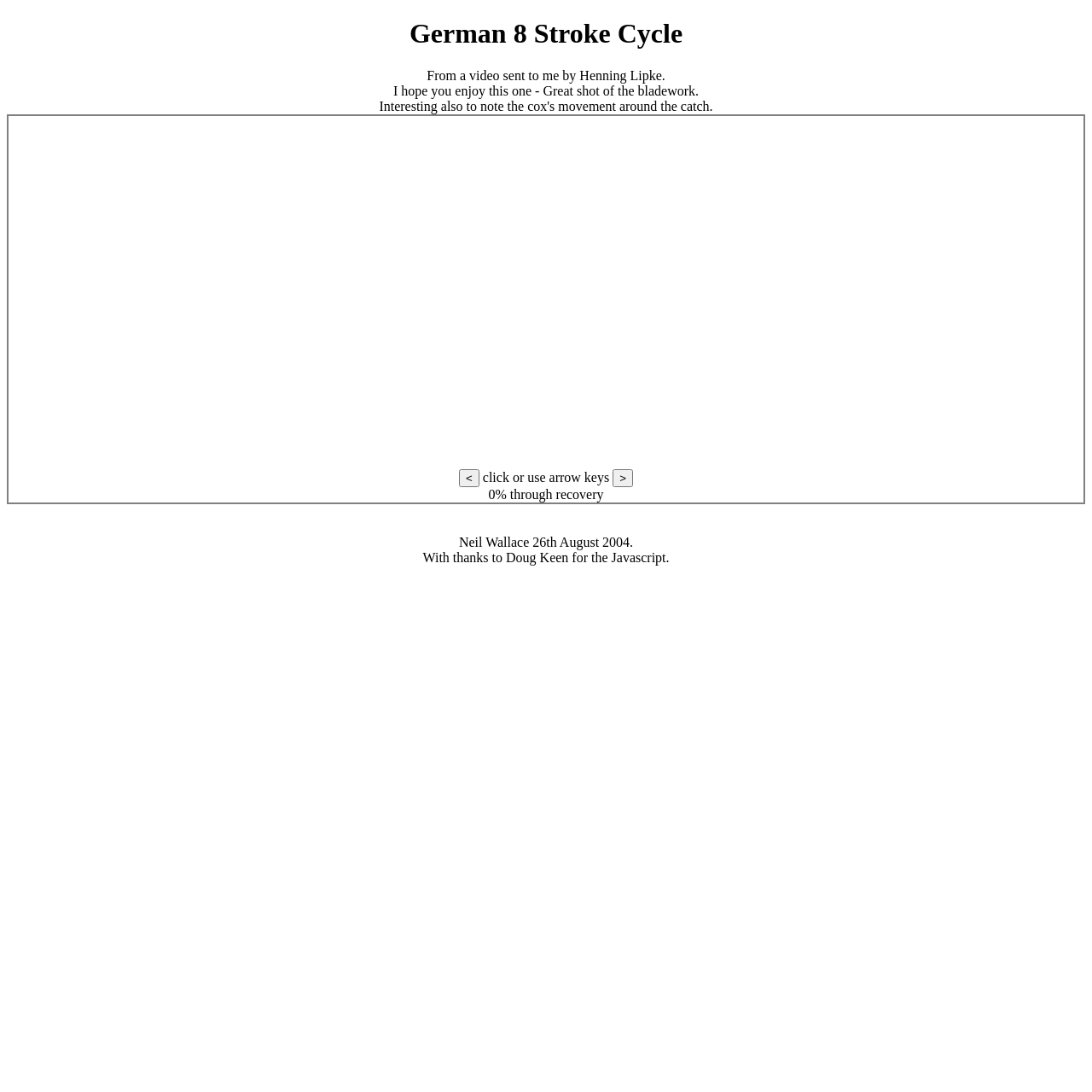Who sent the video to the author?
Please analyze the image and answer the question with as much detail as possible.

I found the sender's name by reading the static text element at the top of the webpage, which says 'From a video sent to me by Henning Lipke.'